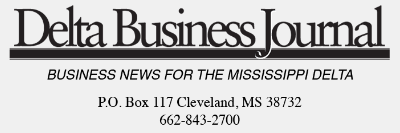Craft a descriptive caption that covers all aspects of the image.

The image displays the header of the "Delta Business Journal," prominently featuring the publication's name in an elegant font. Below the title, it emphasizes its focus on "Business News for the Mississippi Delta," capturing the essence of local commerce and community affairs. The publication's contact information is also included, indicating a P.O. Box in Cleveland, MS, along with a phone number, inviting readers to engage with the journal for news and updates relevant to the region. The overall design reflects a professional and informative approach, catering to the local business community.